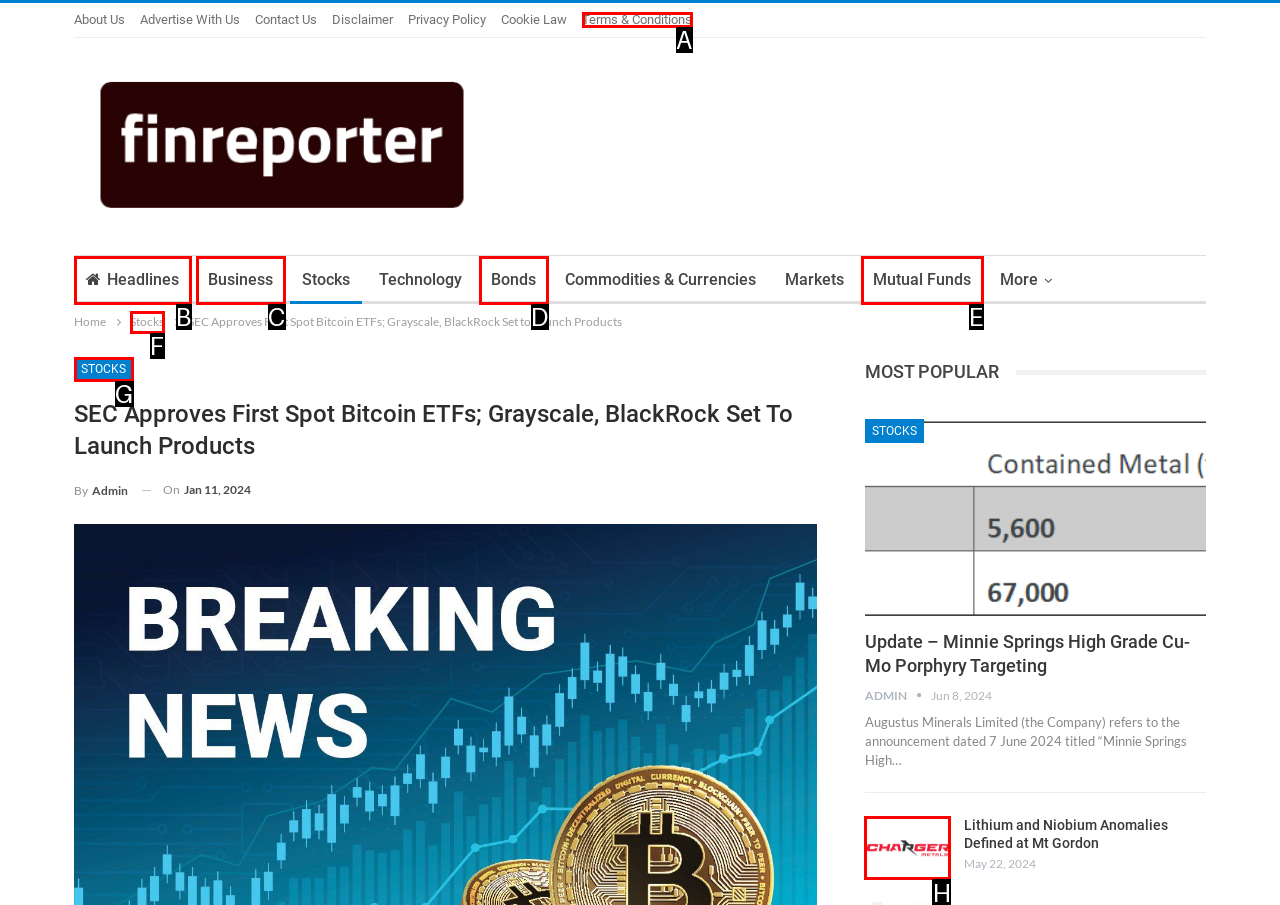Identify the HTML element that best fits the description: Business. Respond with the letter of the corresponding element.

C